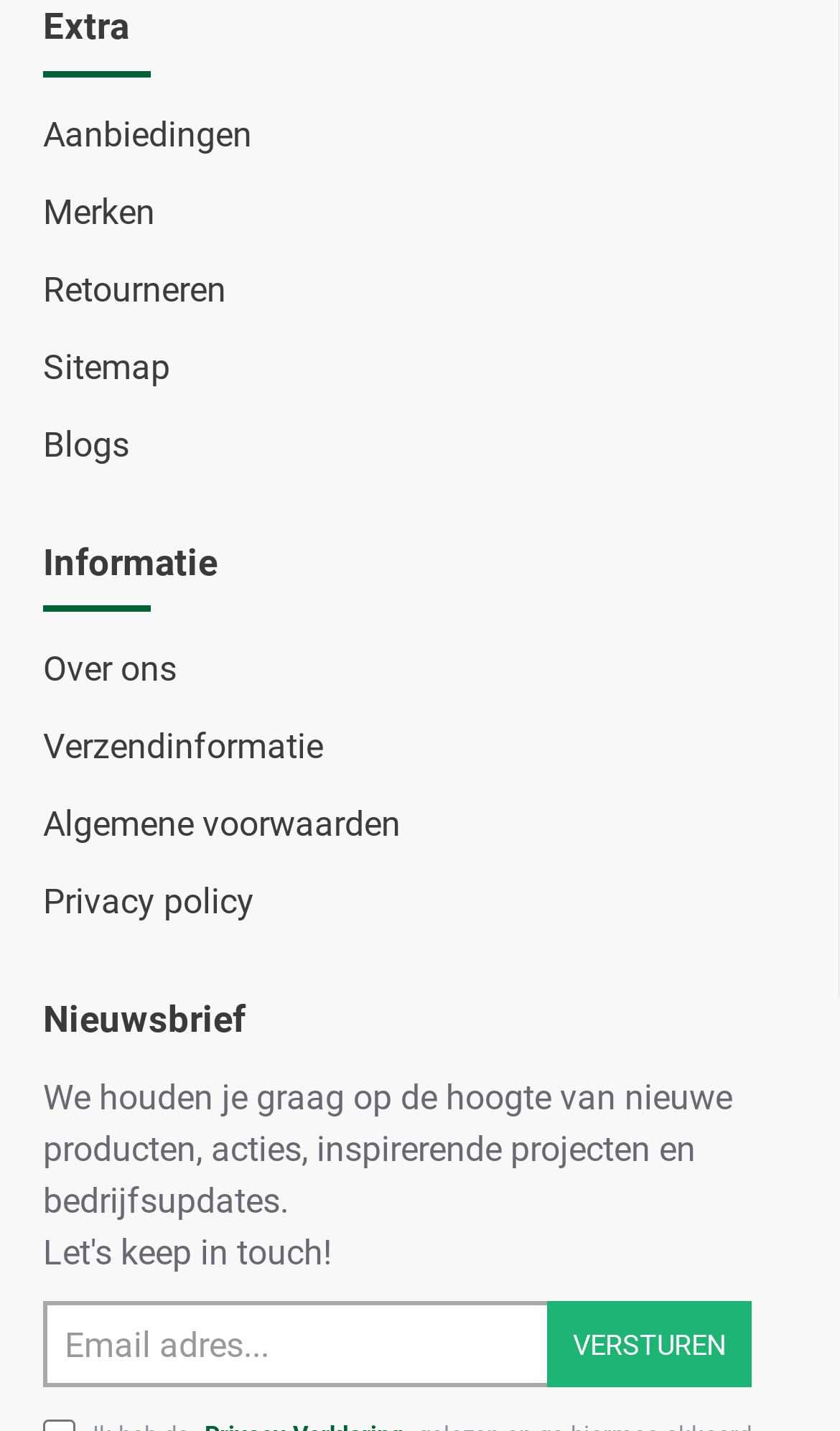Return the bounding box coordinates of the UI element that corresponds to this description: "Blogs". The coordinates must be given as four float numbers in the range of 0 and 1, [left, top, right, bottom].

[0.051, 0.293, 0.154, 0.347]